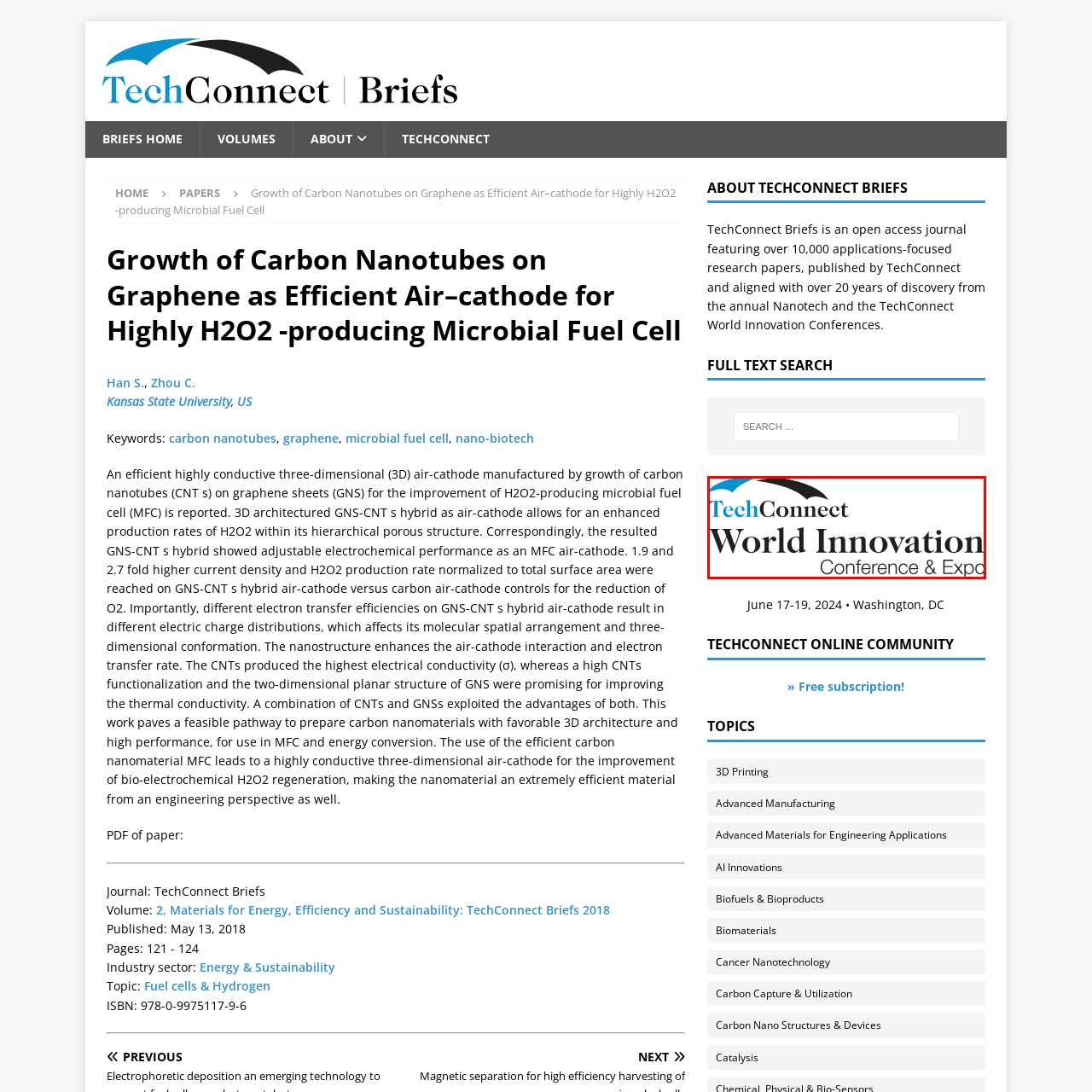Using the image highlighted in the red border, answer the following question concisely with a word or phrase:
Where is the conference taking place?

Washington, DC